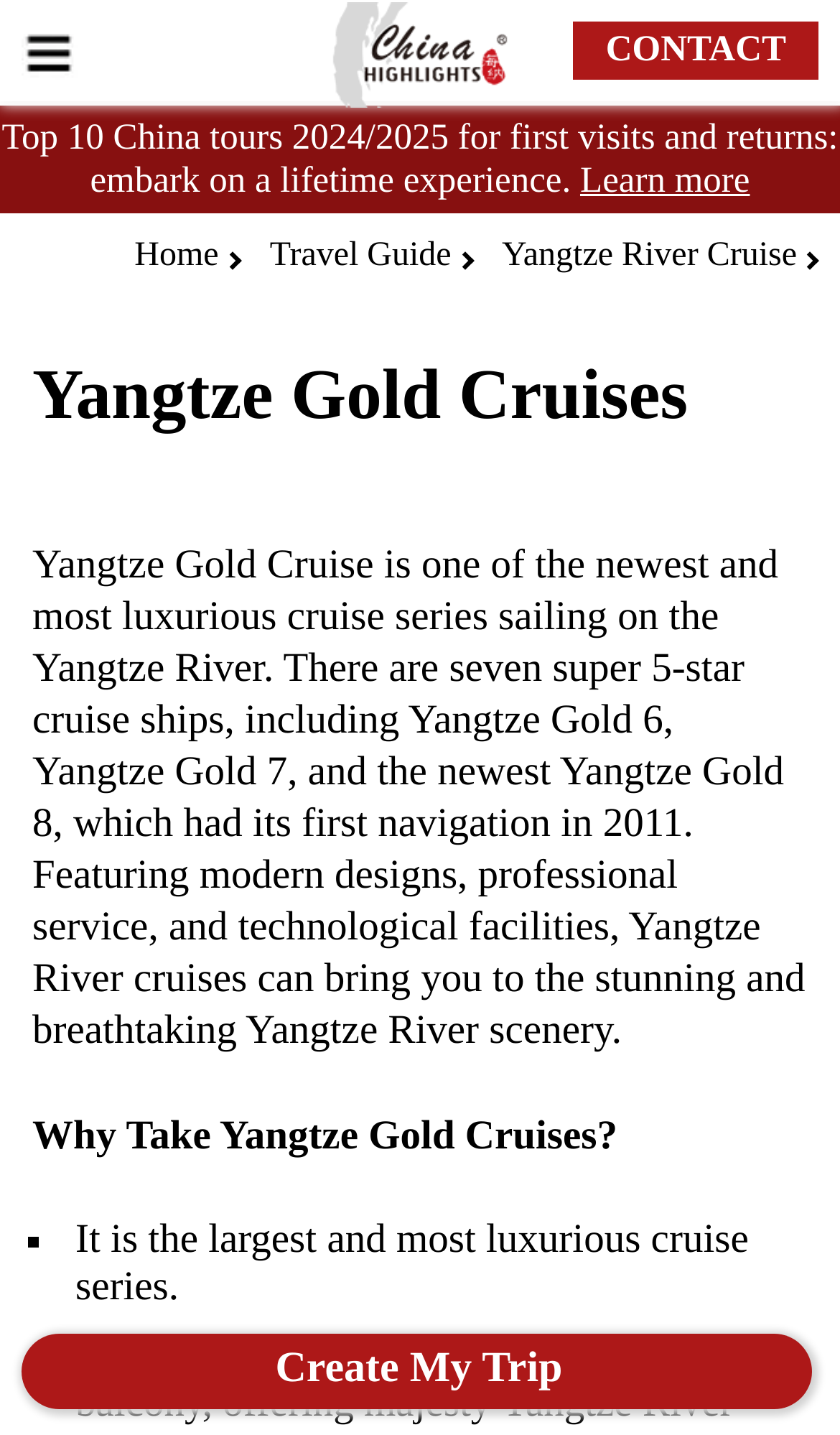How many cruise ships are mentioned?
Provide a detailed answer to the question using information from the image.

The webpage mentions that Yangtze Gold Cruise is one of the newest and most luxurious cruise series sailing on the Yangtze River, and there are seven super 5-star cruise ships, including Yangtze Gold 6, Yangtze Gold 7, and the newest Yangtze Gold 8.